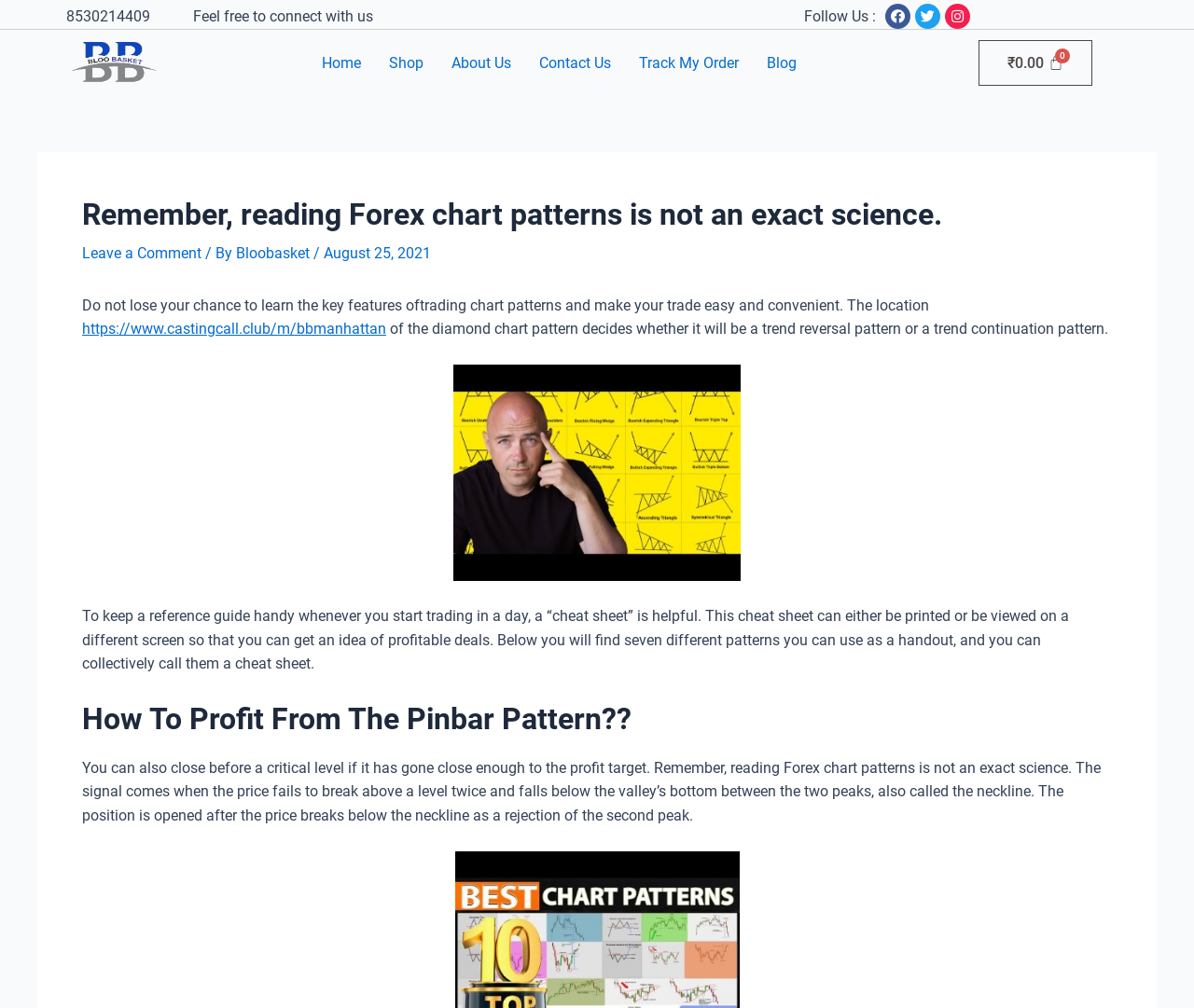What is the purpose of a 'cheat sheet' in trading?
Please ensure your answer is as detailed and informative as possible.

A 'cheat sheet' is a reference guide that can be printed or viewed on a different screen to help traders get an idea of profitable deals. This is mentioned in the text 'To keep a reference guide handy whenever you start trading in a day, a “cheat sheet” is helpful.'